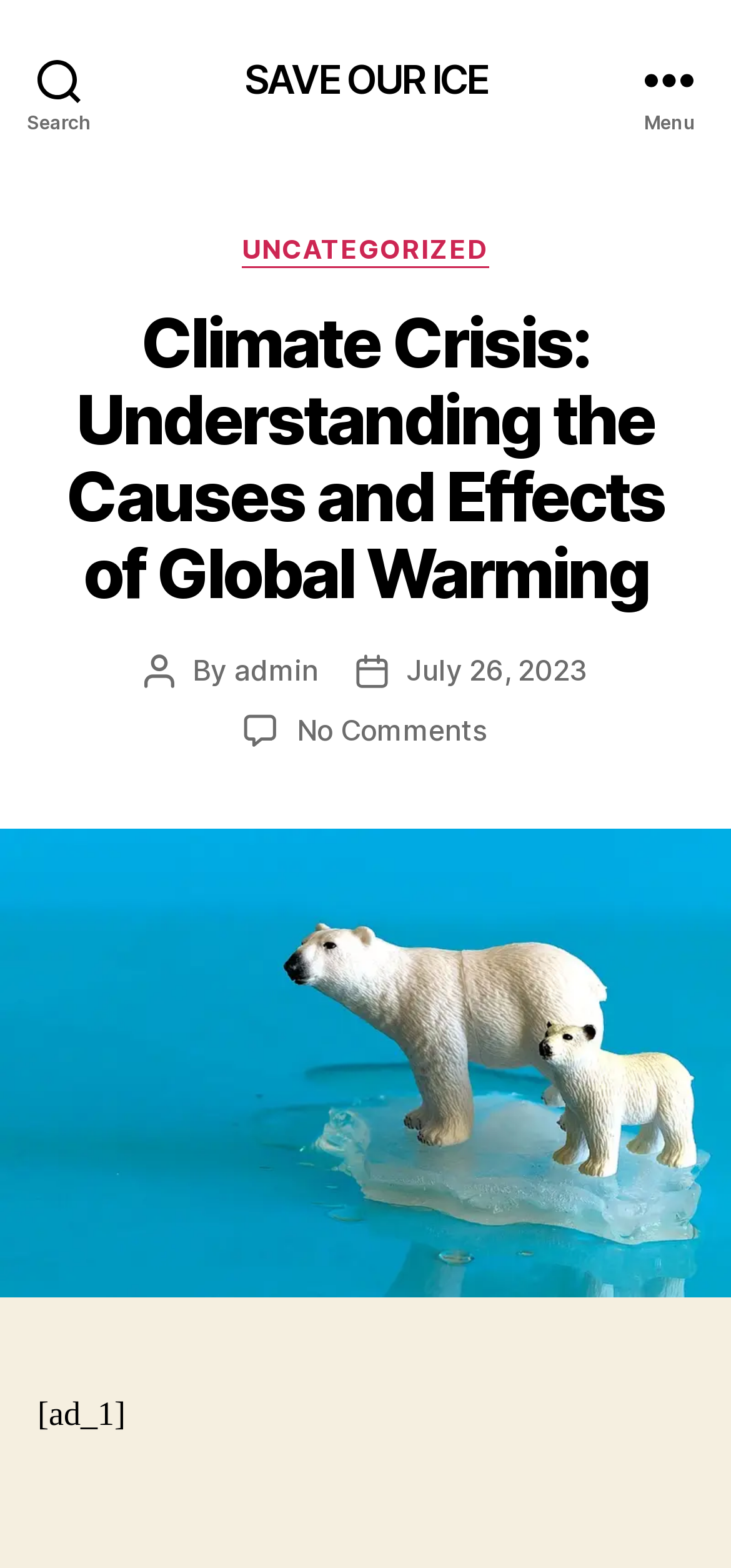Based on the description "Menu", find the bounding box of the specified UI element.

[0.831, 0.0, 1.0, 0.1]